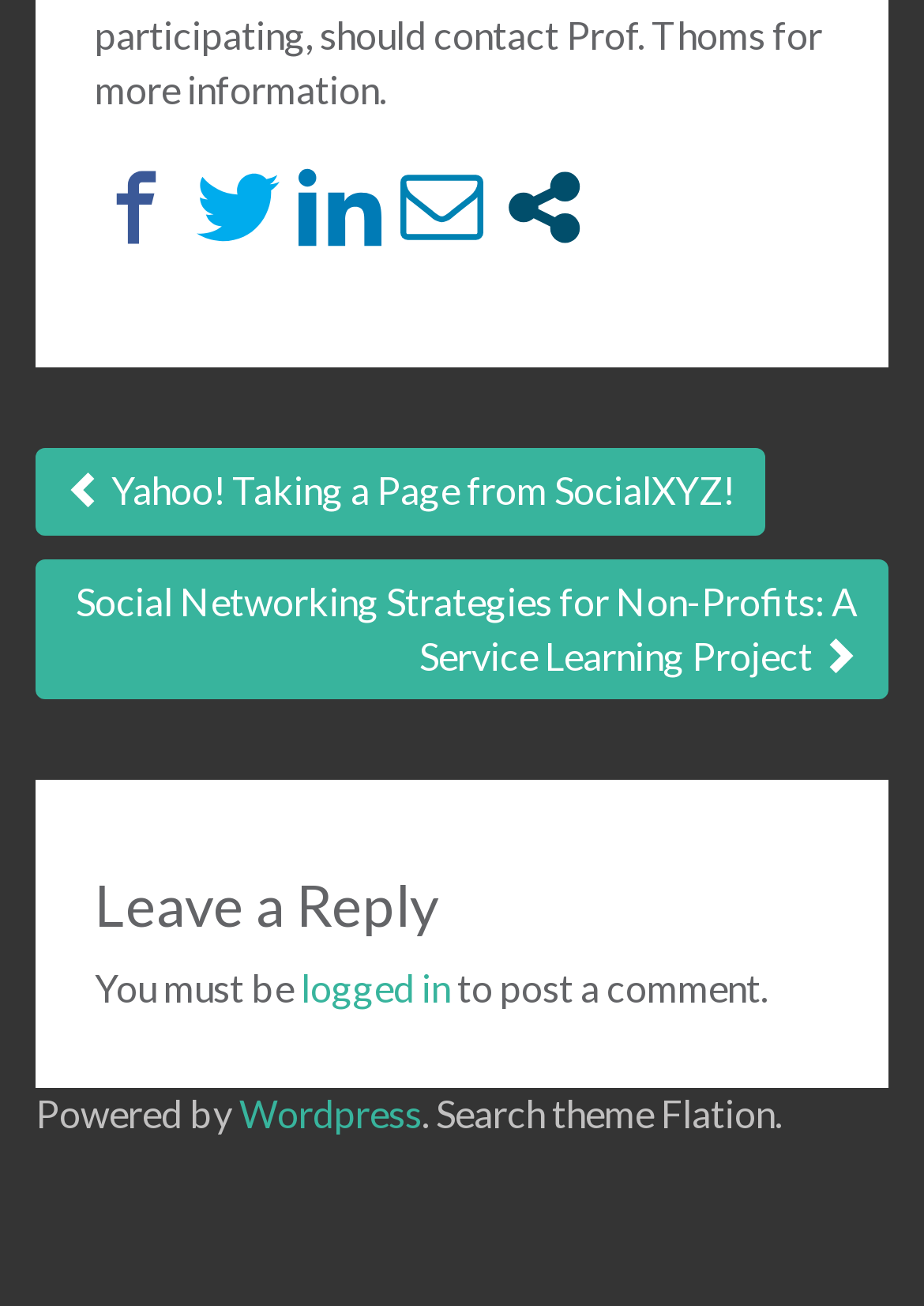What is required to post a comment?
Refer to the image and answer the question using a single word or phrase.

Login